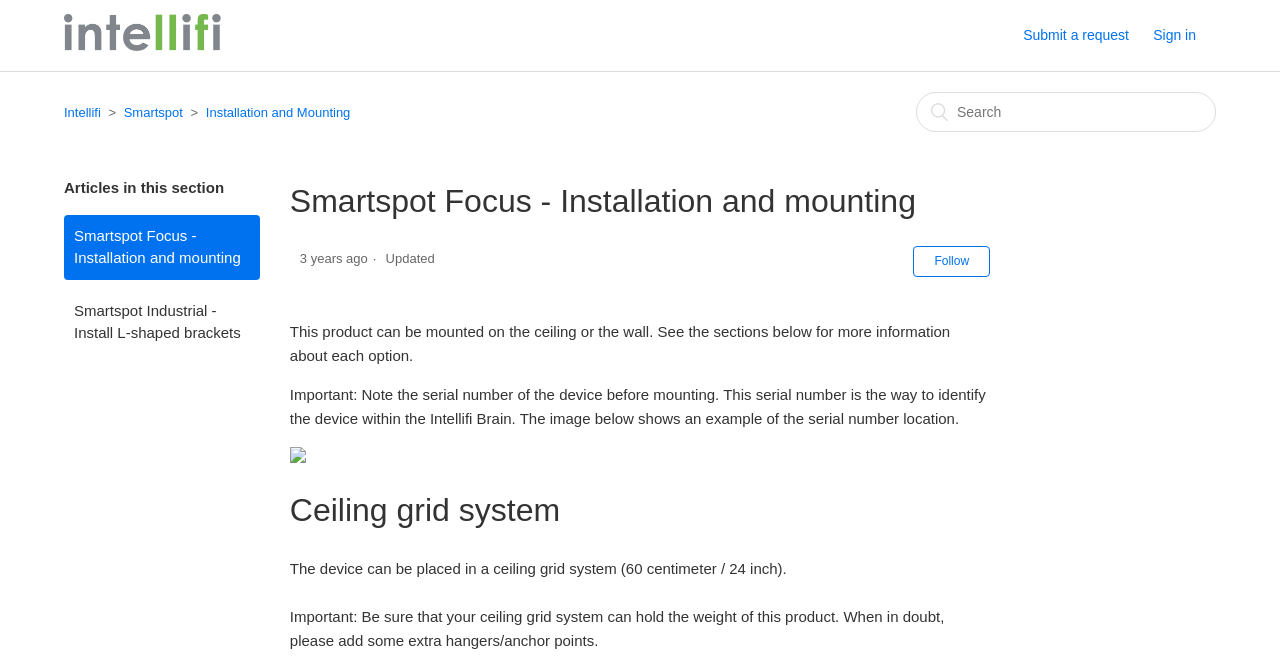Give a concise answer using only one word or phrase for this question:
What is the purpose of the image below the introductory text?

Show serial number location